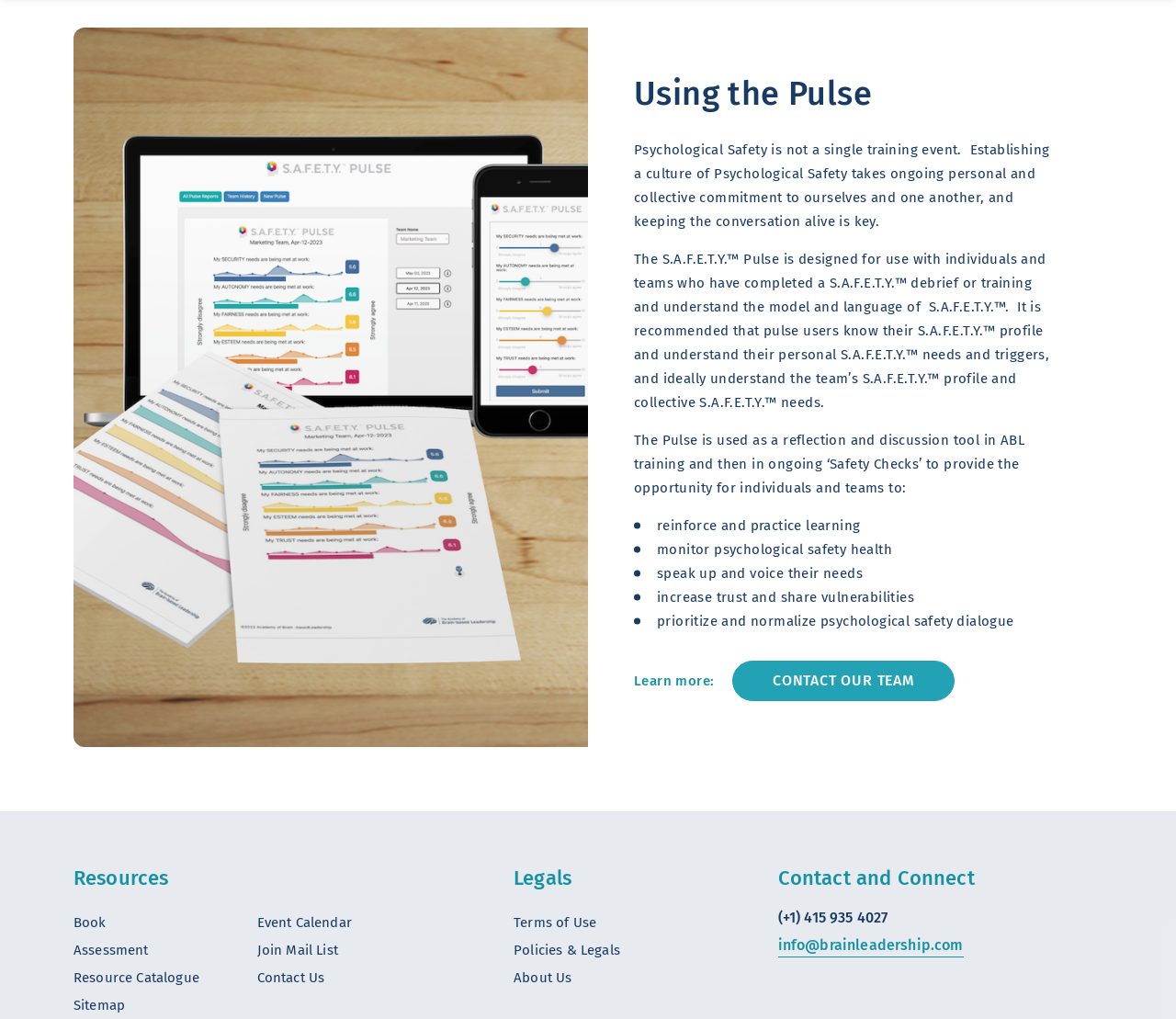Please respond to the question with a concise word or phrase:
What is the recommended prerequisite for using the S.A.F.E.T.Y. Pulse?

Completed S.A.F.E.T.Y. debrief or training